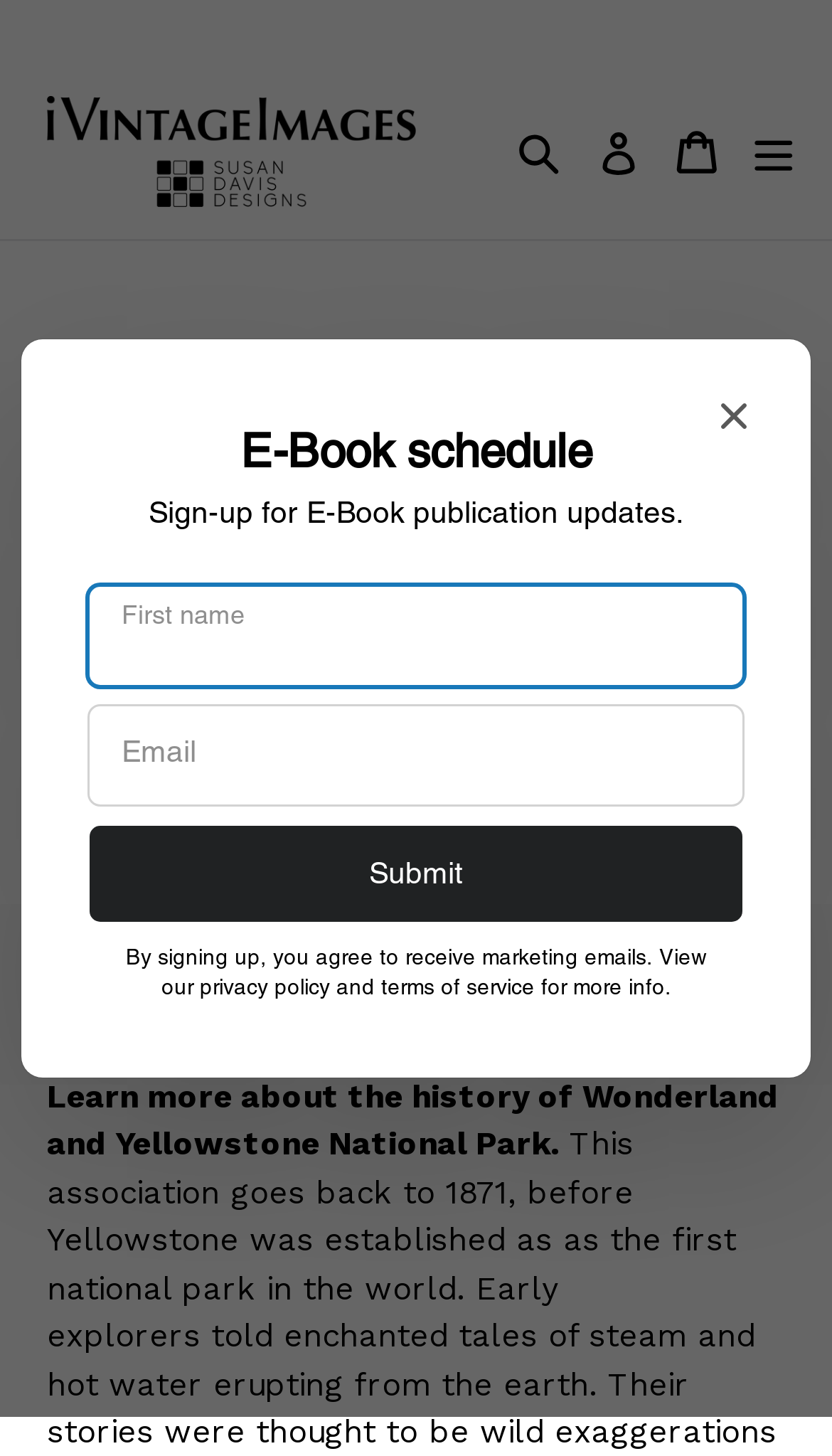Write a detailed summary of the webpage, including text, images, and layout.

The webpage is about Wonderland History, specifically its connection to Yellowstone National Park. At the top, there is a navigation bar with several elements, including a logo "iVintageImages" on the left, a search button, a "Log in" link, a "Cart" link, and a "Menu" button on the right. 

Below the navigation bar, there is a heading "WONDERLAND - YELLOWSTONE NATIONAL PARK" followed by the author's name "by Jack Davis" and a timestamp "December 23, 2023". 

The main content of the webpage is divided into three sections. The first section is about "WONDERLAND HISTORY PDF", with a link to access the PDF file. The second section is about "WONDERLAND HISTORY POWER POINT", with a link to access the PowerPoint file. The third section provides a brief description of the history of Wonderland and Yellowstone National Park, stating "Learn more about the history of Wonderland and Yellowstone National Park." 

There is also a modal dialog box that appears when a user interacts with the webpage. The dialog box is titled "E-Book schedule" and contains a form to sign up for E-Book publication updates. The form has fields for "First name" and "Email", and a "Submit" button. There is also a "Close modal" button to close the dialog box.